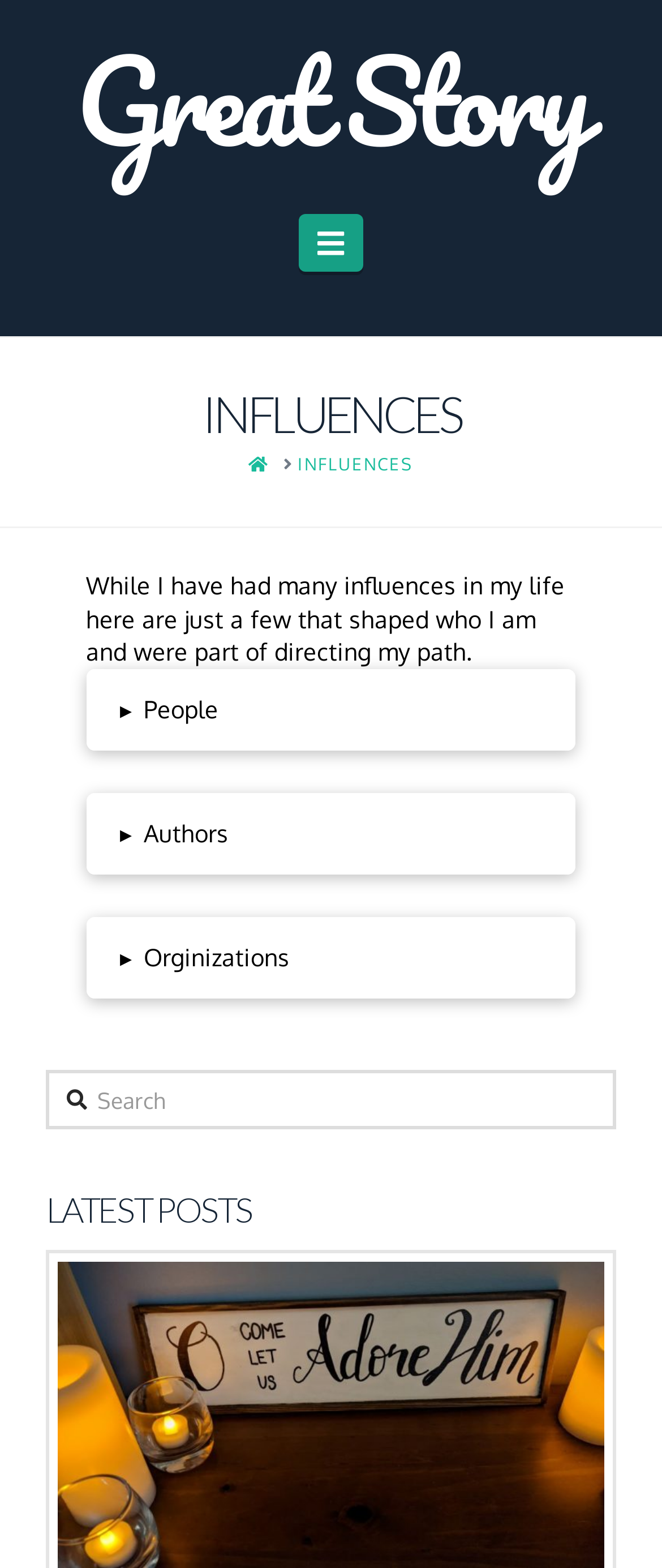How many links are in the breadcrumb navigation?
Using the image, elaborate on the answer with as much detail as possible.

I counted the number of links in the breadcrumb navigation, which are 'HOME' and 'INFLUENCES', and found that there are 2 links in total.